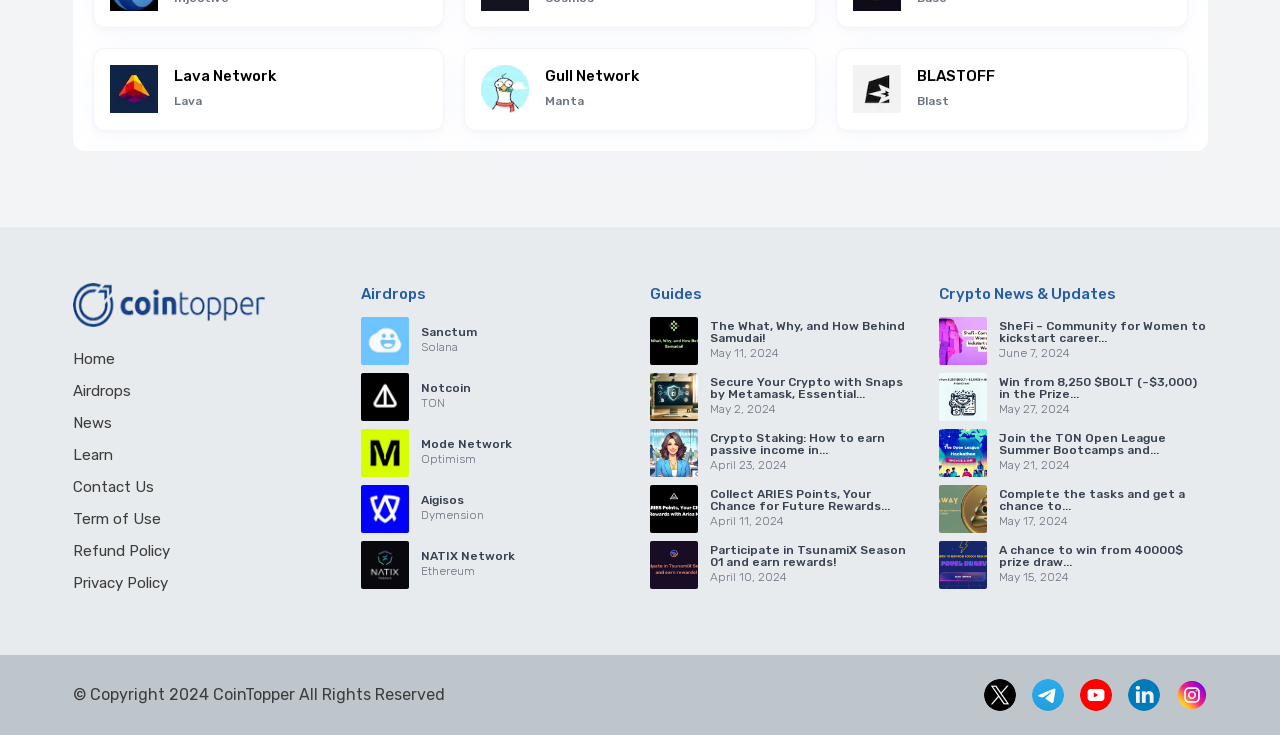Please predict the bounding box coordinates of the element's region where a click is necessary to complete the following instruction: "Follow on Twitter". The coordinates should be represented by four float numbers between 0 and 1, i.e., [left, top, right, bottom].

[0.768, 0.923, 0.793, 0.967]